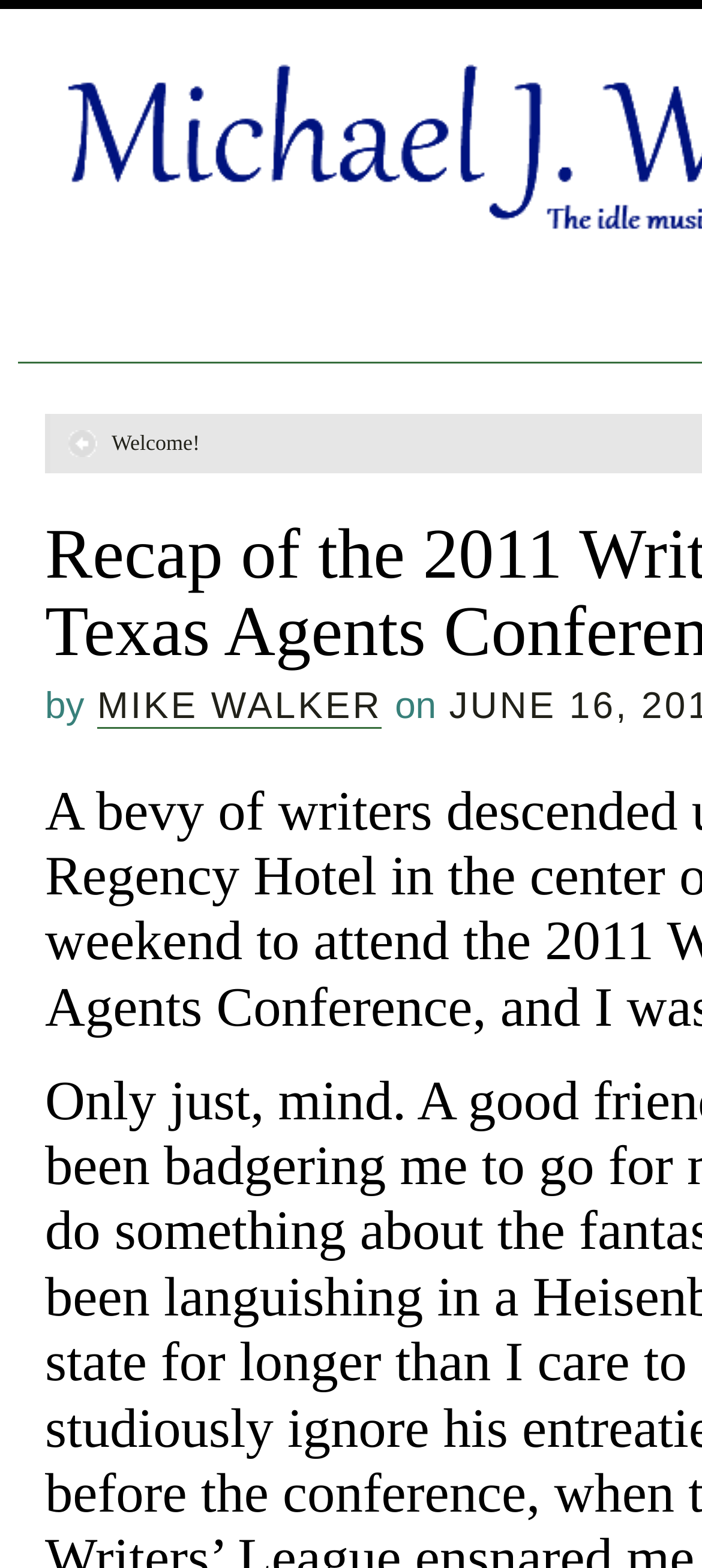Find the coordinates for the bounding box of the element with this description: "Welcome!".

[0.097, 0.27, 0.285, 0.296]